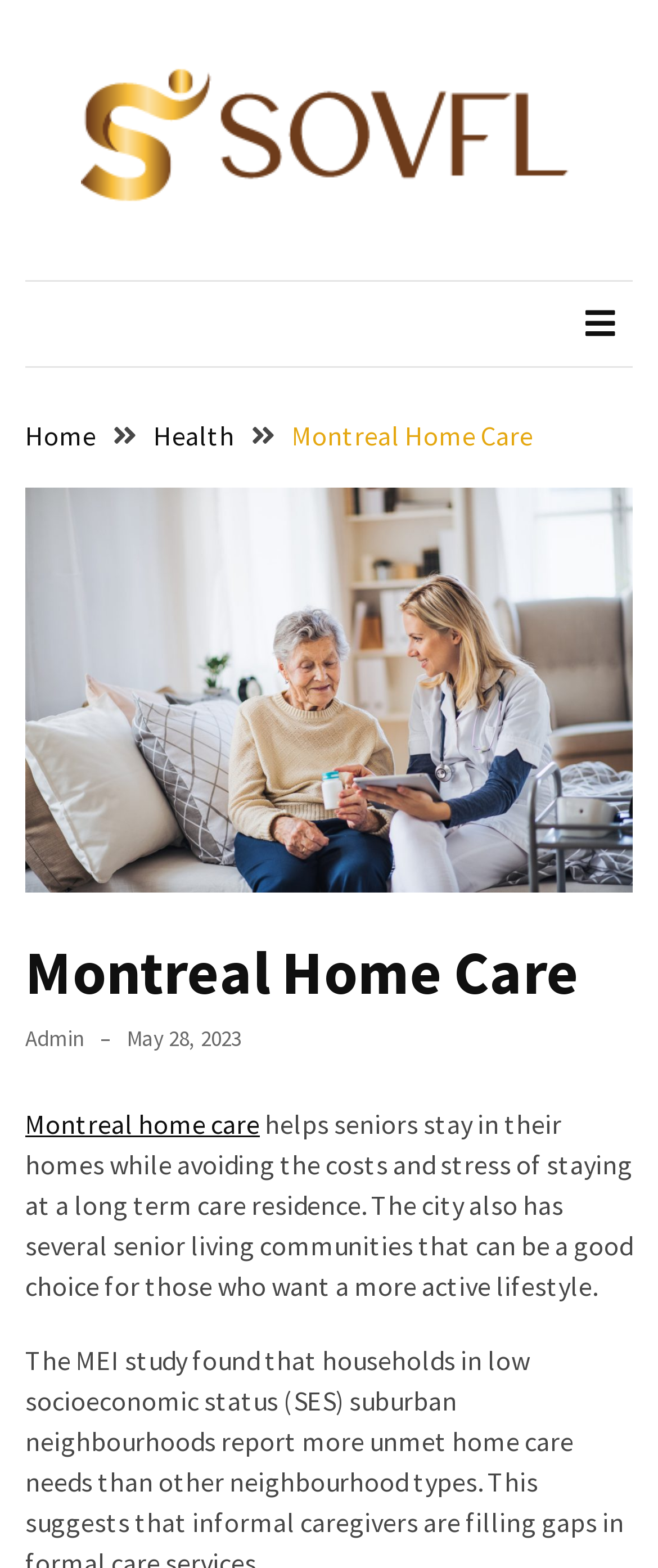Provide the bounding box coordinates of the area you need to click to execute the following instruction: "Click the 'Admin' link".

[0.038, 0.653, 0.128, 0.672]